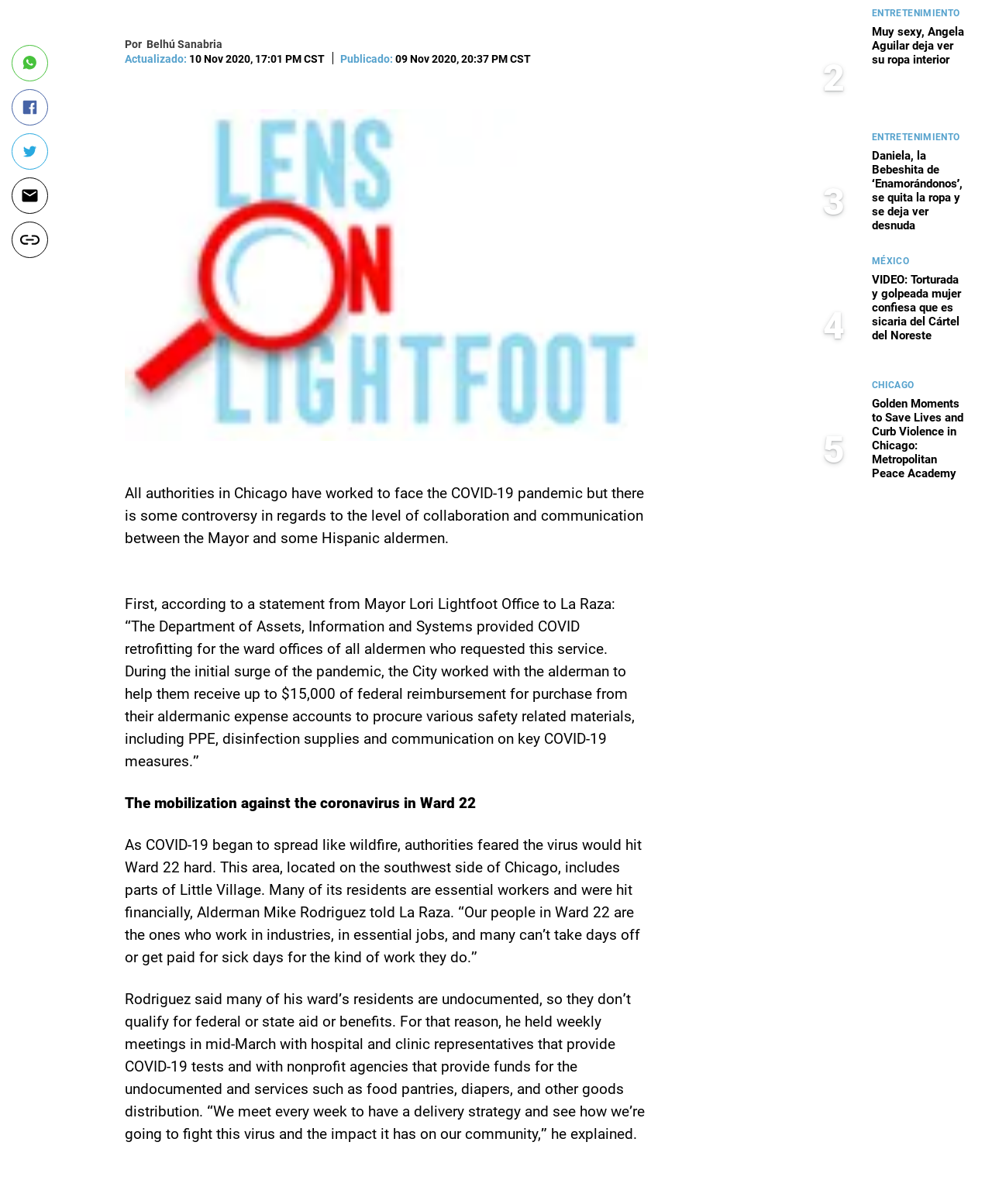Identify the bounding box of the UI component described as: "Entretenimiento".

[0.879, 0.11, 0.968, 0.118]